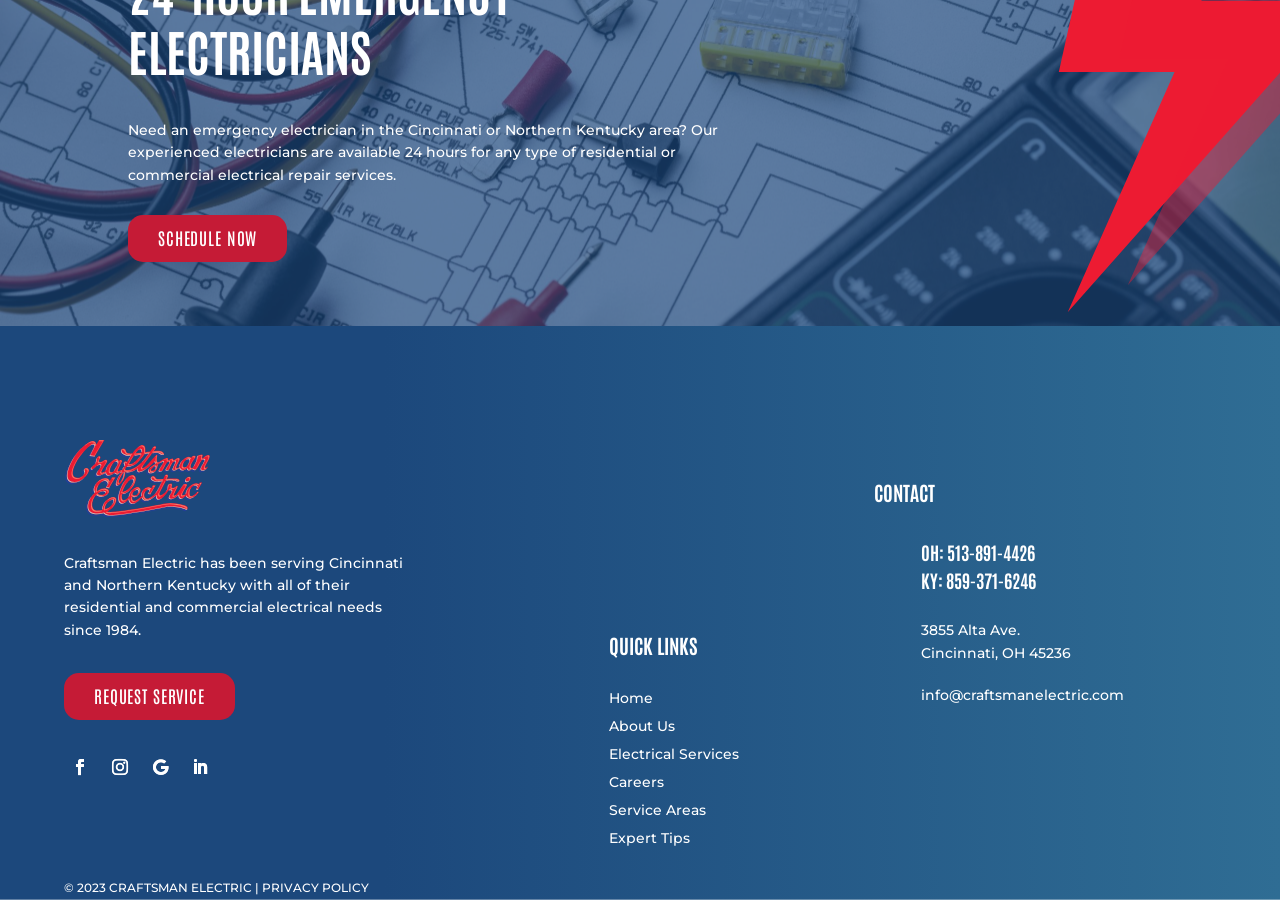Specify the bounding box coordinates of the element's area that should be clicked to execute the given instruction: "Send an email to the company". The coordinates should be four float numbers between 0 and 1, i.e., [left, top, right, bottom].

[0.72, 0.762, 0.878, 0.782]